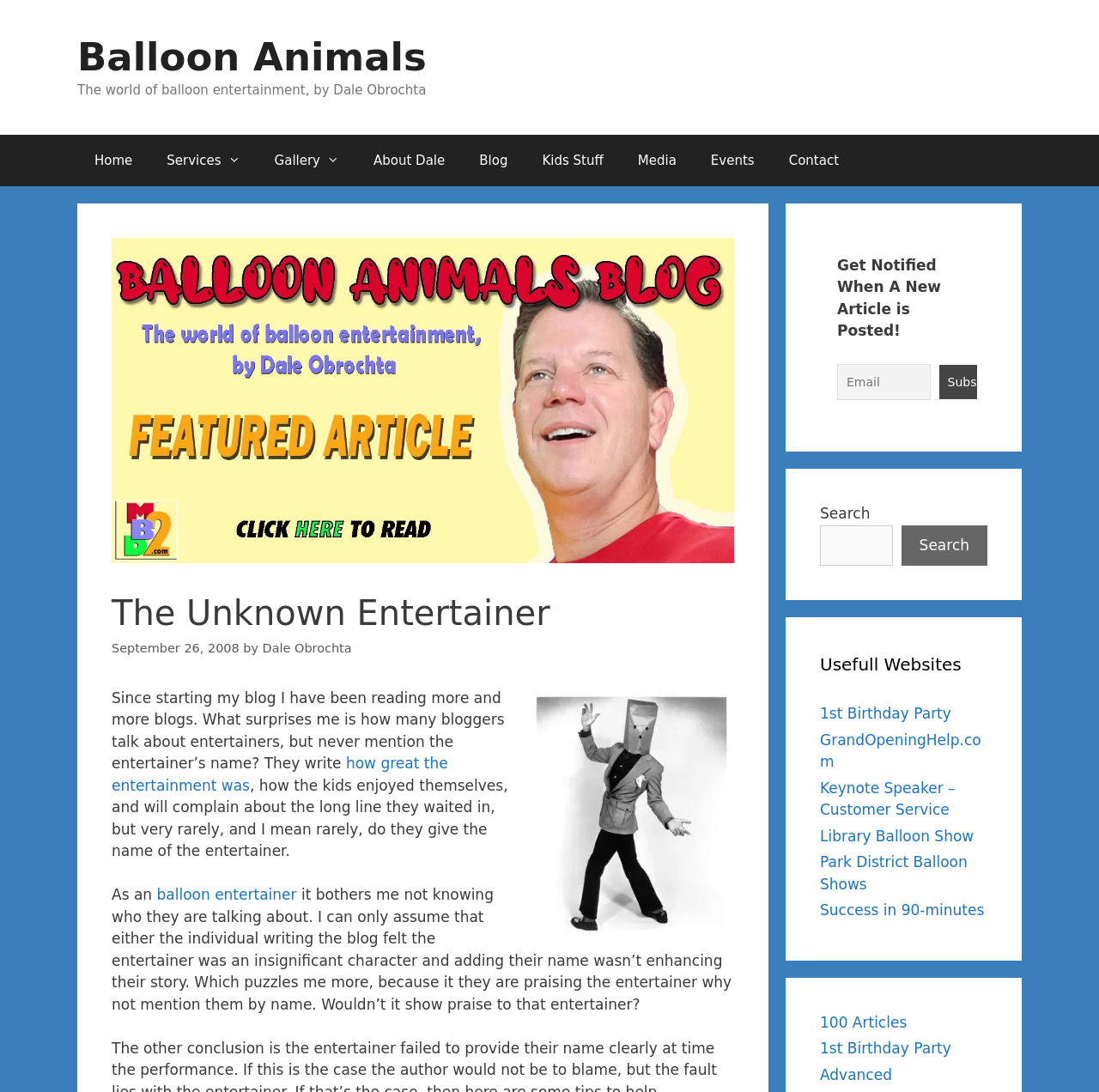What is the author of the blog talking about?
Can you provide an in-depth and detailed response to the question?

The author of the blog is discussing how many bloggers talk about entertainers but never mention the entertainer's name, which surprises the author.